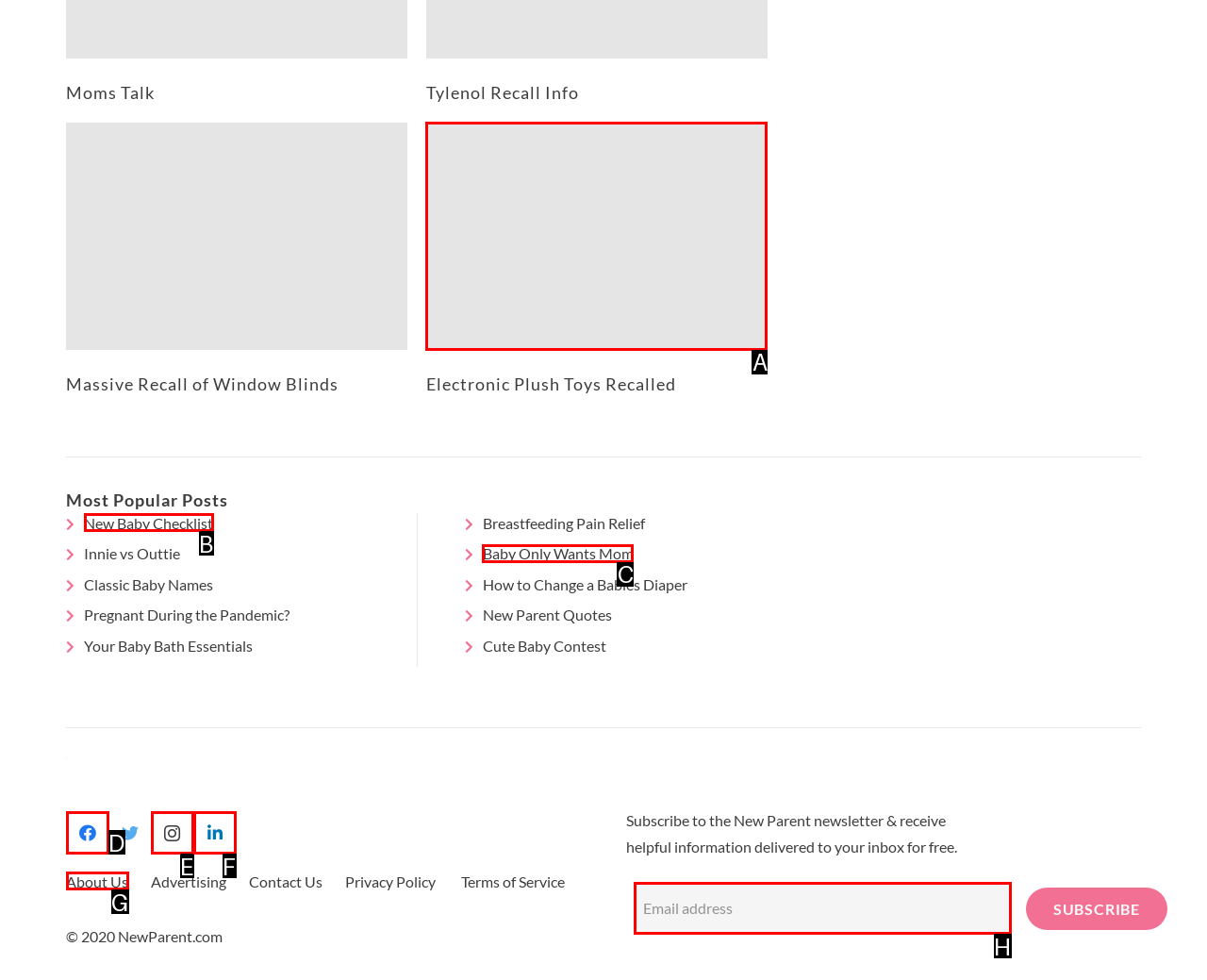Choose the letter of the UI element that aligns with the following description: New Baby Checklist
State your answer as the letter from the listed options.

B